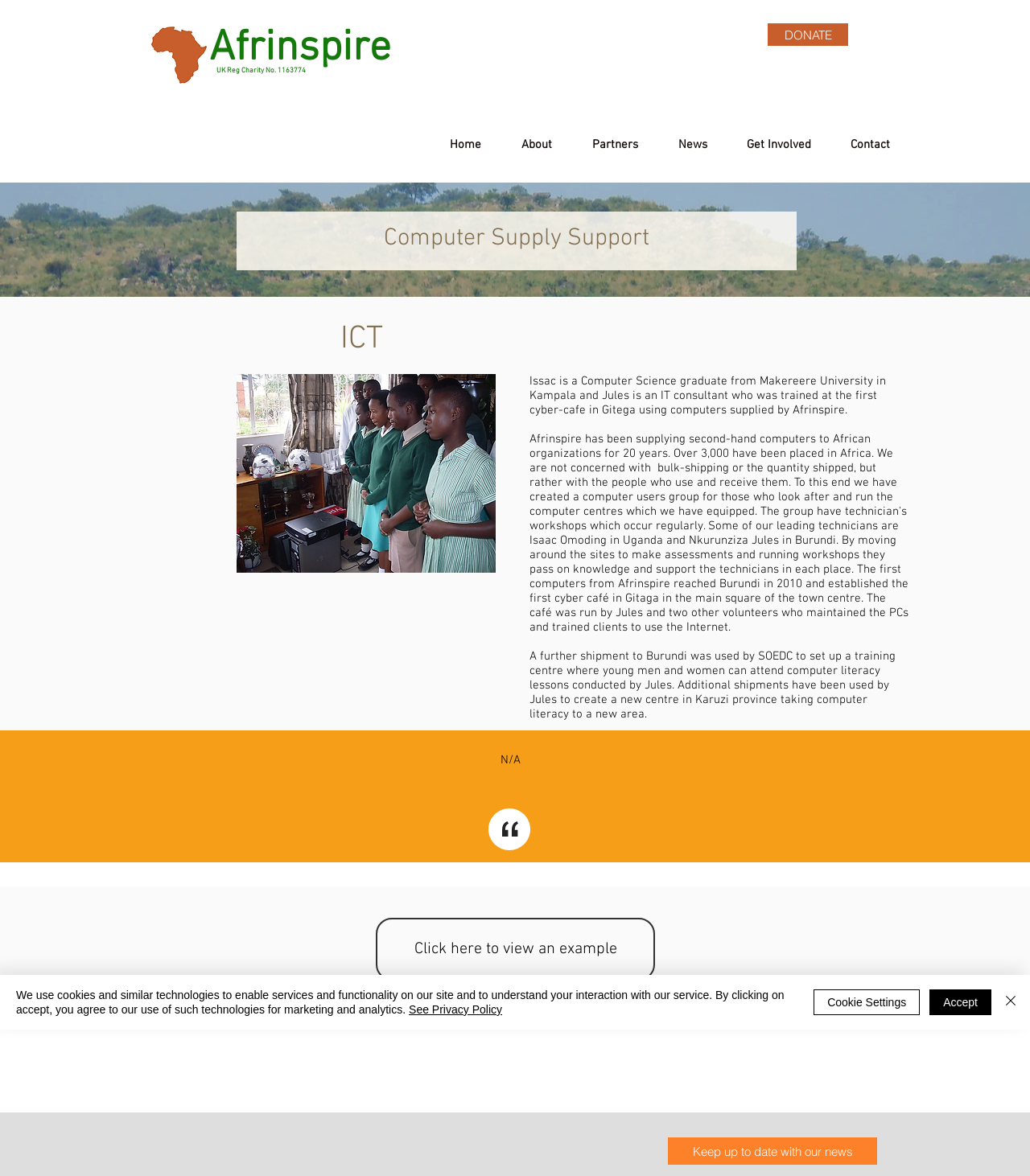Locate the bounding box coordinates of the clickable region necessary to complete the following instruction: "Go to 'Home' page". Provide the coordinates in the format of four float numbers between 0 and 1, i.e., [left, top, right, bottom].

[0.417, 0.107, 0.487, 0.127]